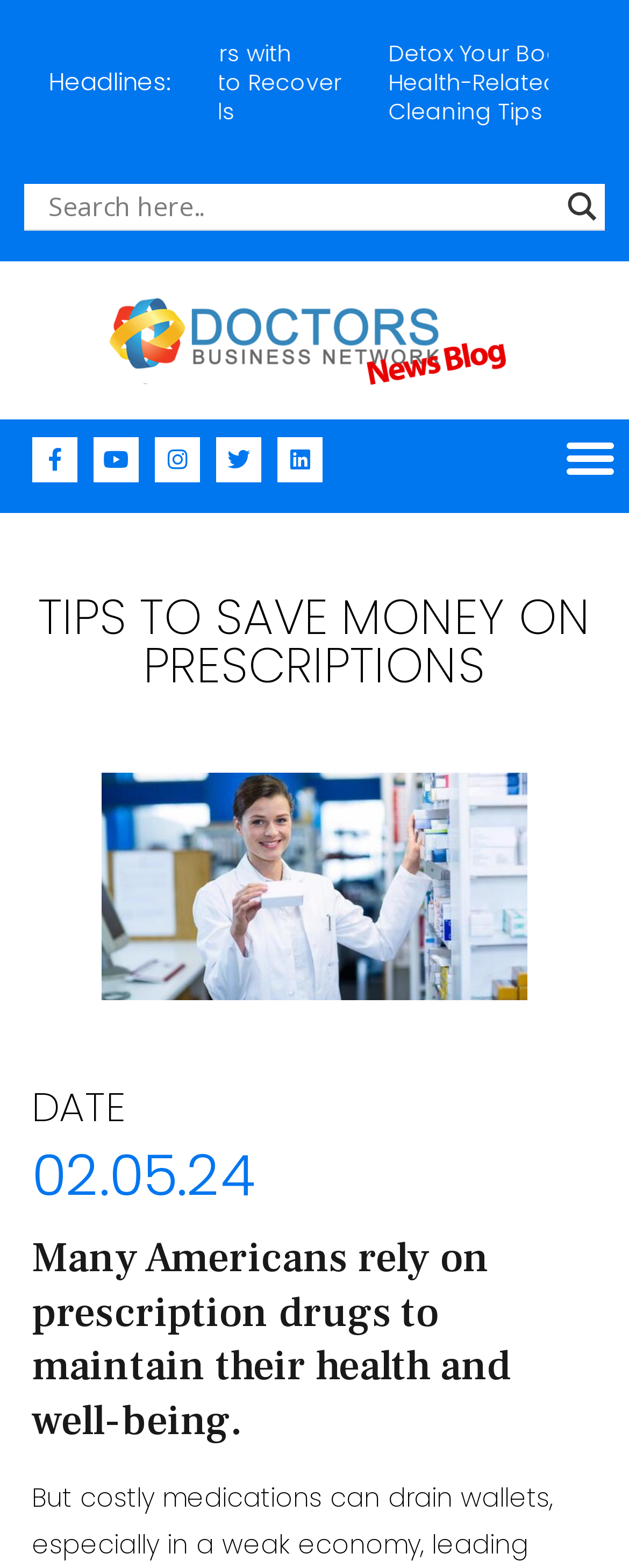What is the purpose of the button with a magnifier icon?
Deliver a detailed and extensive answer to the question.

The button with a magnifier icon is a search button, as indicated by its location next to the search input and its icon, which is commonly used for search functionality.